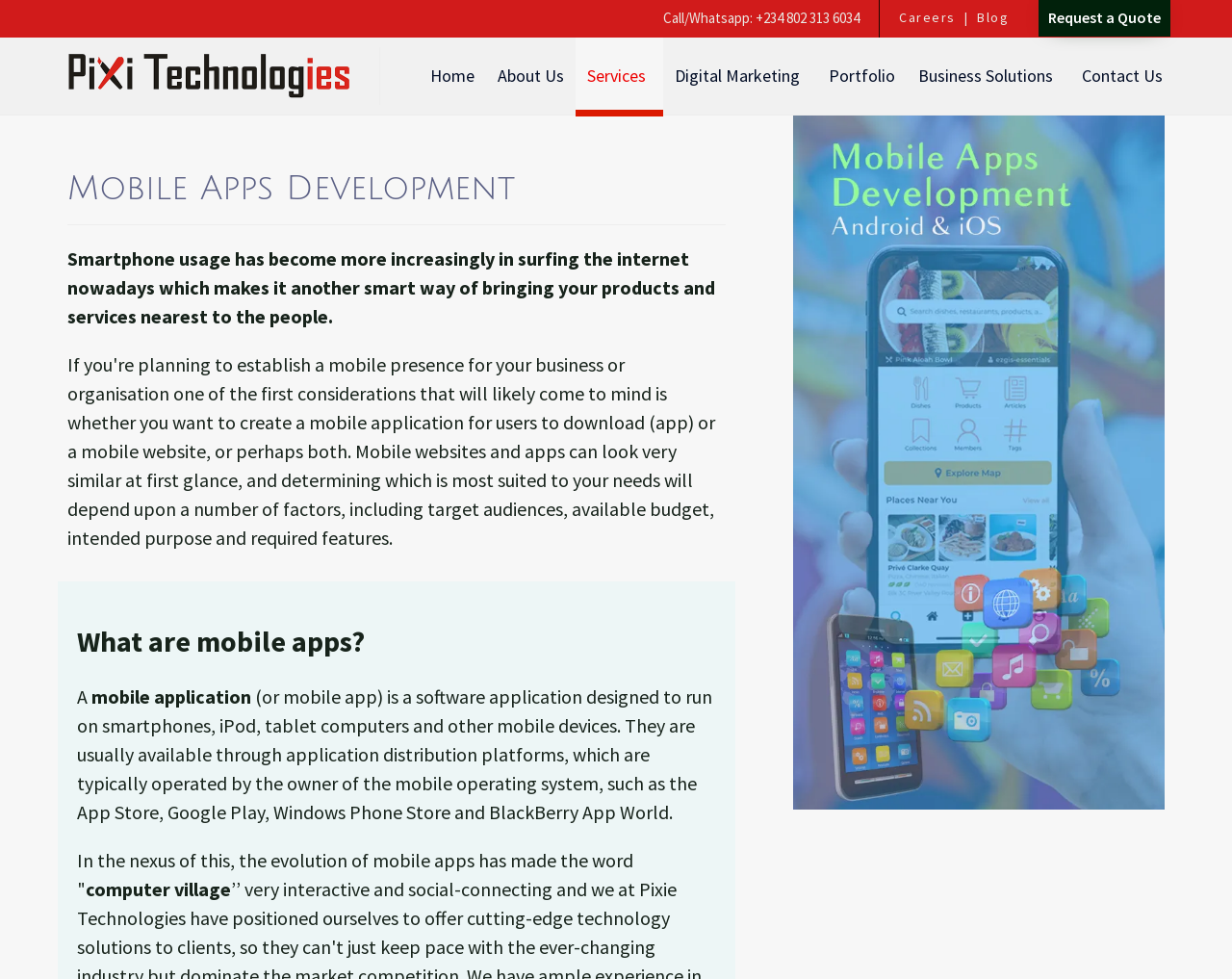Using the given description, provide the bounding box coordinates formatted as (top-left x, top-left y, bottom-right x, bottom-right y), with all values being floating point numbers between 0 and 1. Description: Request a Quote

[0.843, 0.0, 0.95, 0.037]